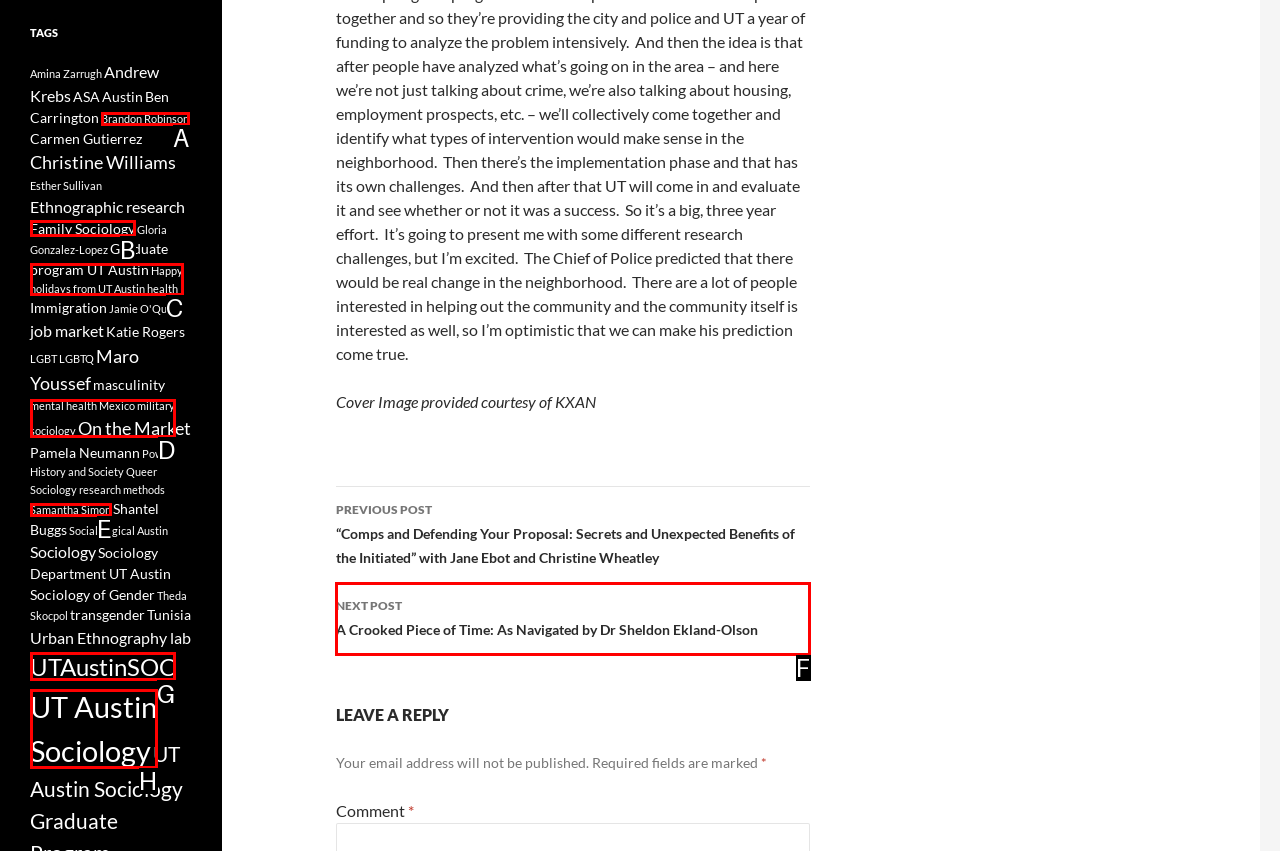Decide which HTML element to click to complete the task: Click on the 'NEXT POST' link Provide the letter of the appropriate option.

F